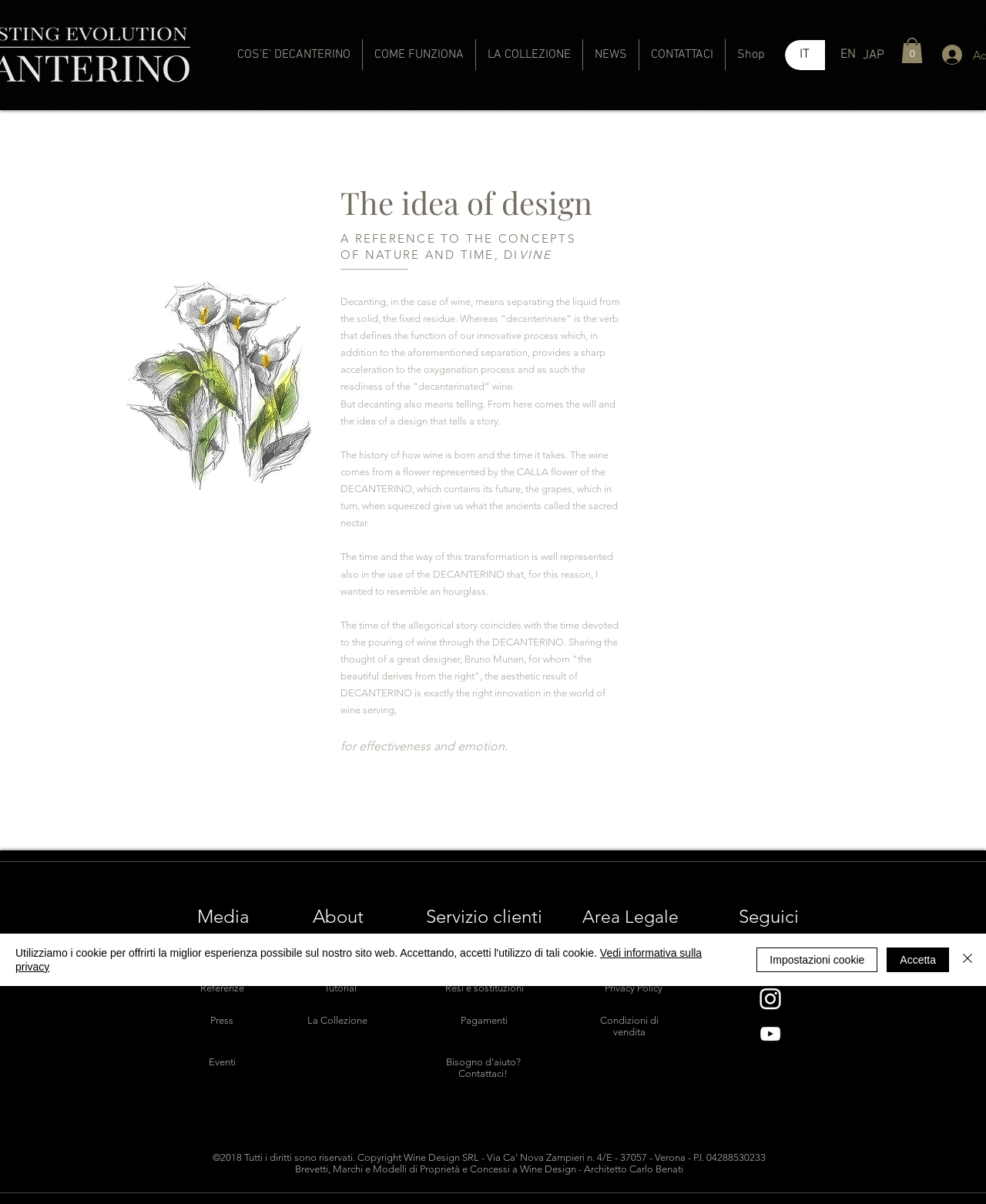Summarize the webpage with a detailed and informative caption.

The webpage is about Decanterino, a wine-related company. At the top, there is a navigation menu with links to "COS'E' DECANTERINO", "COME FUNZIONA", "LA COLLEZIONE", "NEWS", "CONTATTACI", and "Shop". Next to the navigation menu, there is a language selector with options for Italian and English.

Below the navigation menu, there is a heading "JAP" with a link to "JAP". To the right of the heading, there is a button with a shopping cart icon and a count of 0 items.

The main content of the webpage is divided into two sections. The first section has a heading "The idea of design" and describes the concept of Decanterino. There is a large image of a flower, specifically a CALLA flower, which represents the idea of wine coming from a flower. The text explains that Decanterino is a design that tells a story, and the story is about the time and process of wine-making.

The second section has several headings, including "About", "Media", "Seguici", "Area Legale", and "Servizio clienti". Below these headings, there are links to various pages, such as "News", "Referenze", "Wine Design", "Tutorial", and more.

At the bottom of the webpage, there is a section with social media links, including Facebook, Instagram, and YouTube. There are also links to "Eventi" and "Bisogno d'aiuto? Contattaci!". The webpage ends with a copyright notice and a message about the use of cookies.

There is also an alert message at the bottom of the webpage, which informs users about the use of cookies and provides links to privacy information and cookie settings.